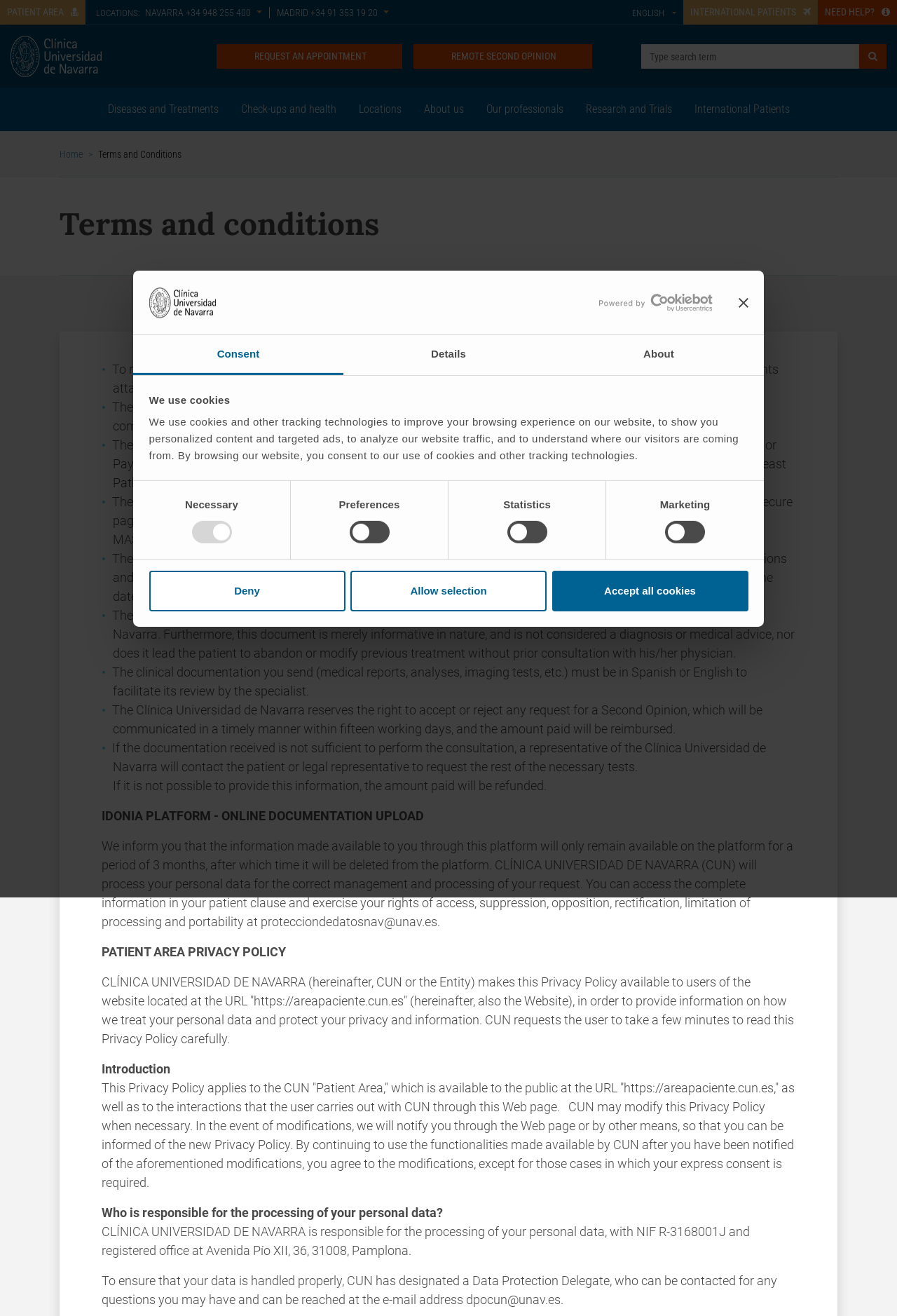Refer to the element description name="queryStr" placeholder="Type search term" and identify the corresponding bounding box in the screenshot. Format the coordinates as (top-left x, top-left y, bottom-right x, bottom-right y) with values in the range of 0 to 1.

[0.715, 0.034, 0.958, 0.052]